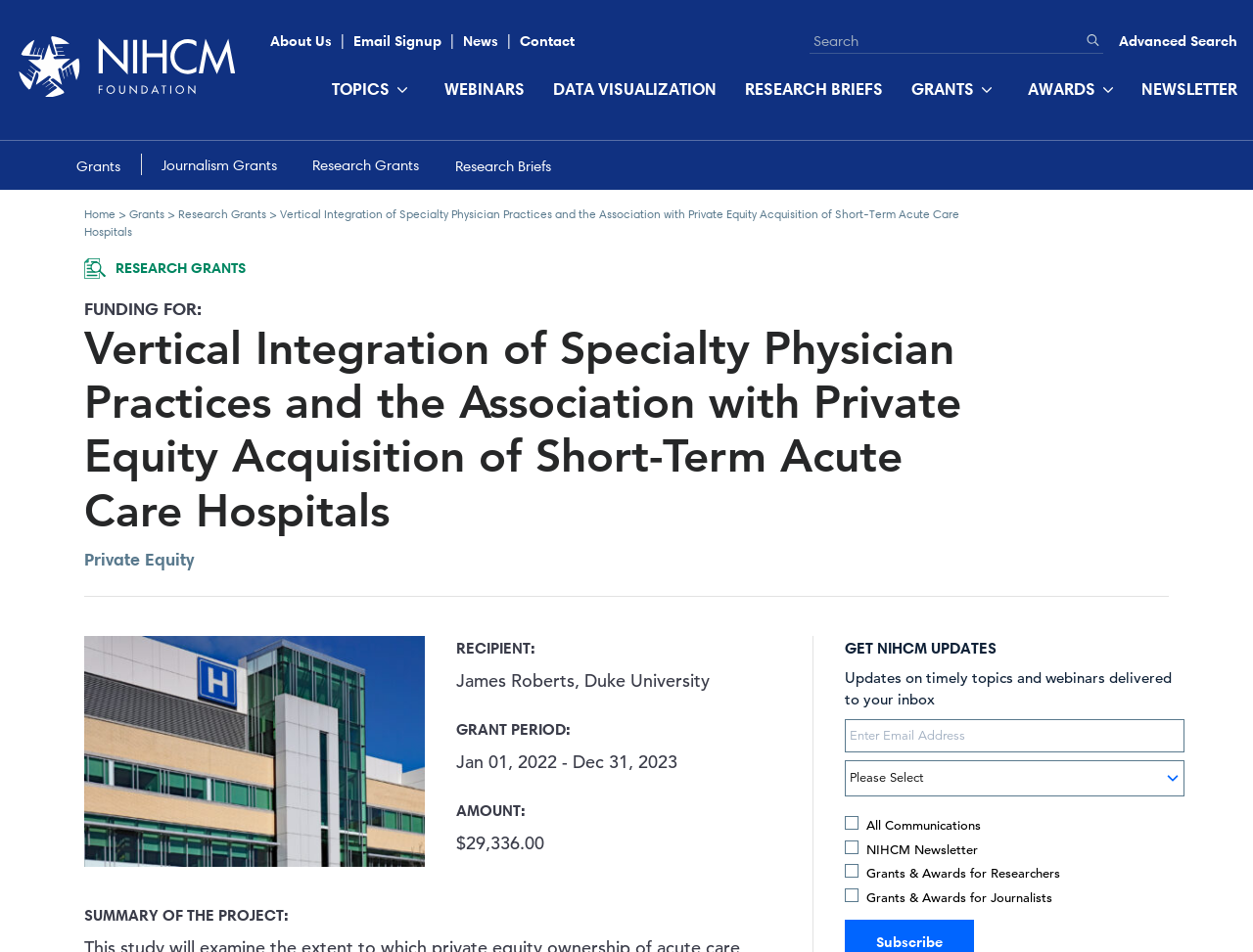Carefully examine the image and provide an in-depth answer to the question: What is the name of the research grant recipient?

I found the answer by looking at the section with the heading 'Vertical Integration of Specialty Physician Practices and the Association with Private Equity Acquisition of Short-Term Acute Care Hospitals'. Below this heading, I saw a section with the label 'RECIPIENT:' and the name 'James Roberts, Duke University'.